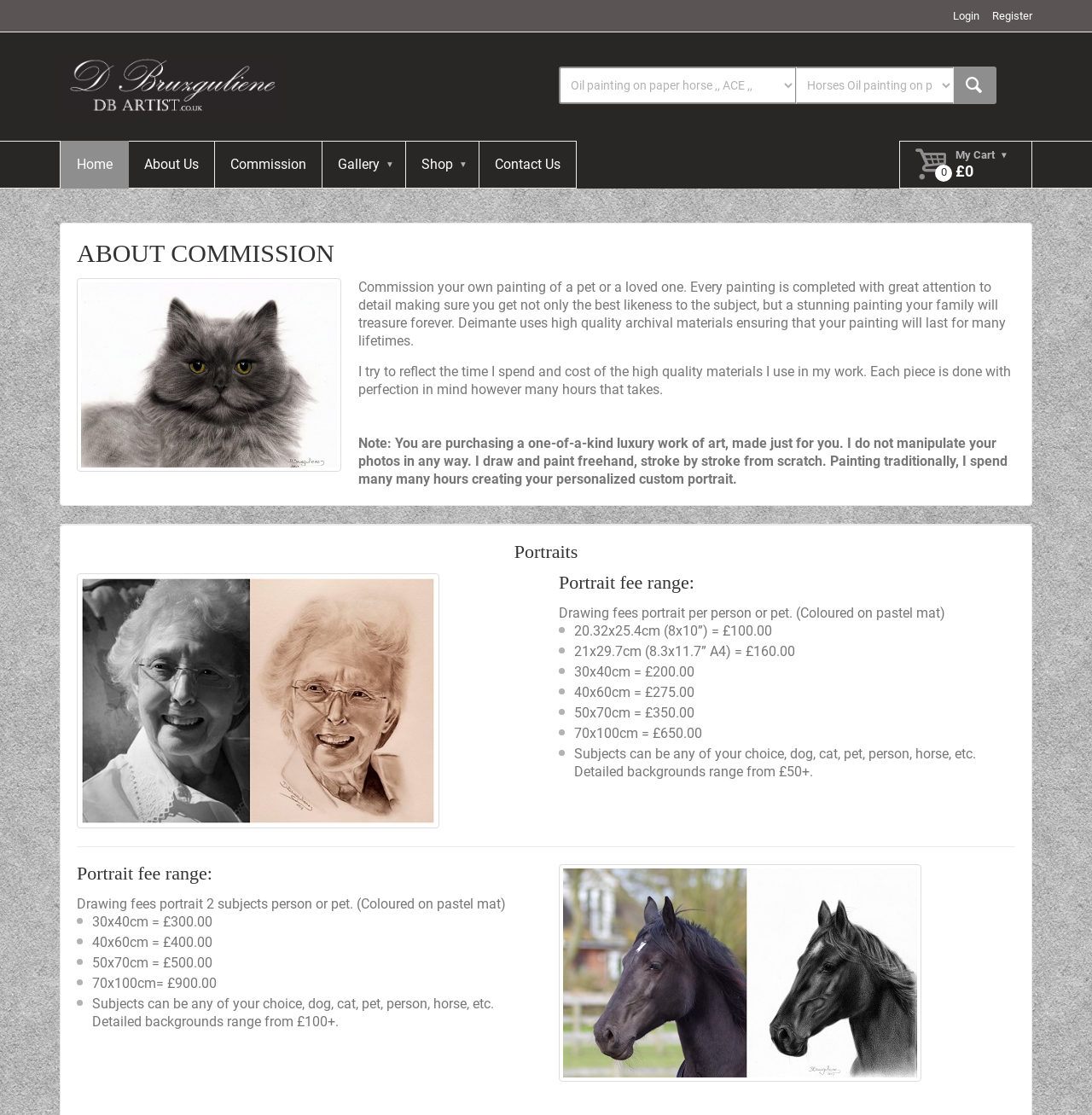Find the bounding box coordinates of the area to click in order to follow the instruction: "Click the Commission link".

[0.197, 0.126, 0.295, 0.169]